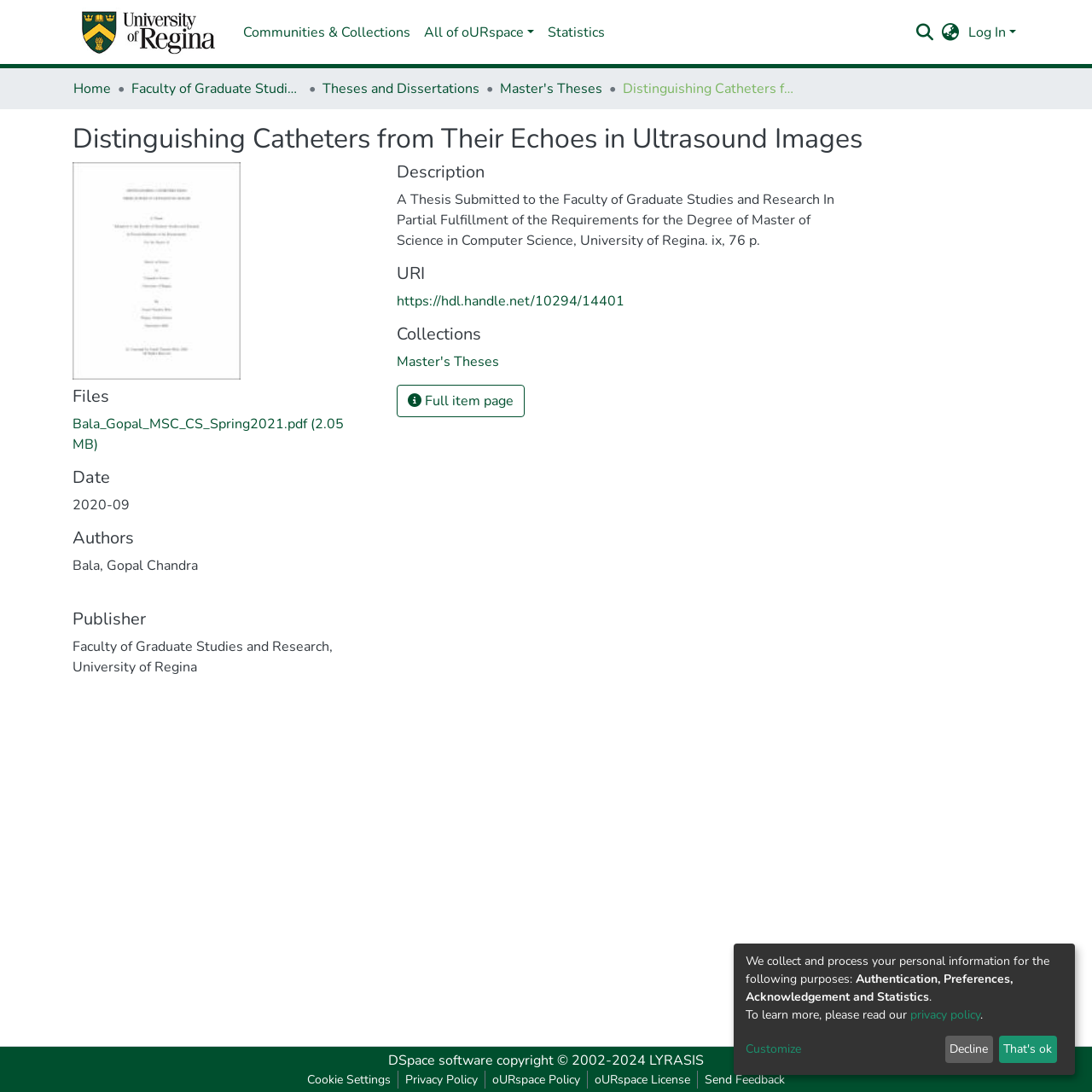Please locate the bounding box coordinates of the element that should be clicked to complete the given instruction: "Visit the repository homepage".

[0.066, 0.002, 0.204, 0.057]